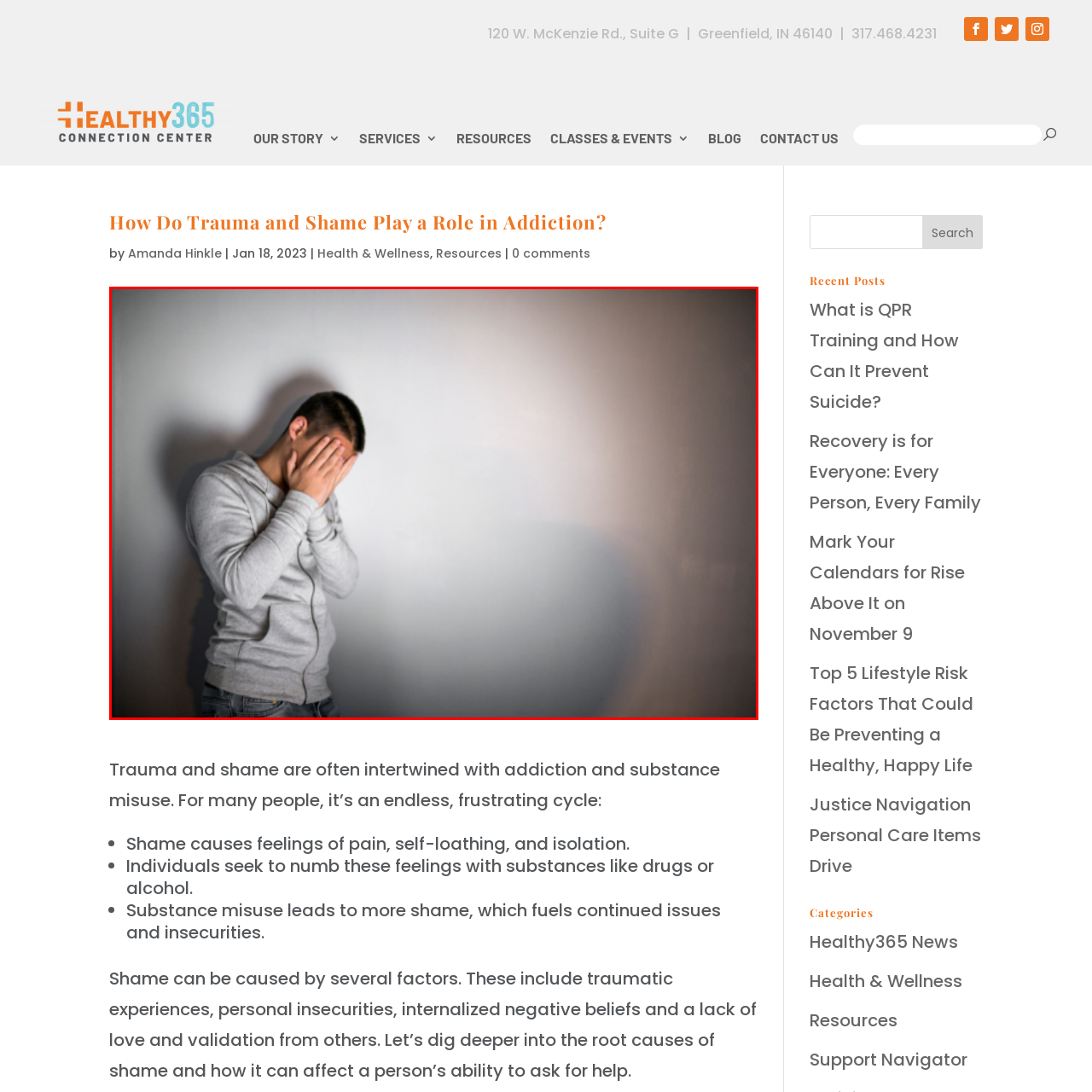Study the image enclosed in red and provide a single-word or short-phrase answer: What is the young man's emotional state in the image?

Distressed